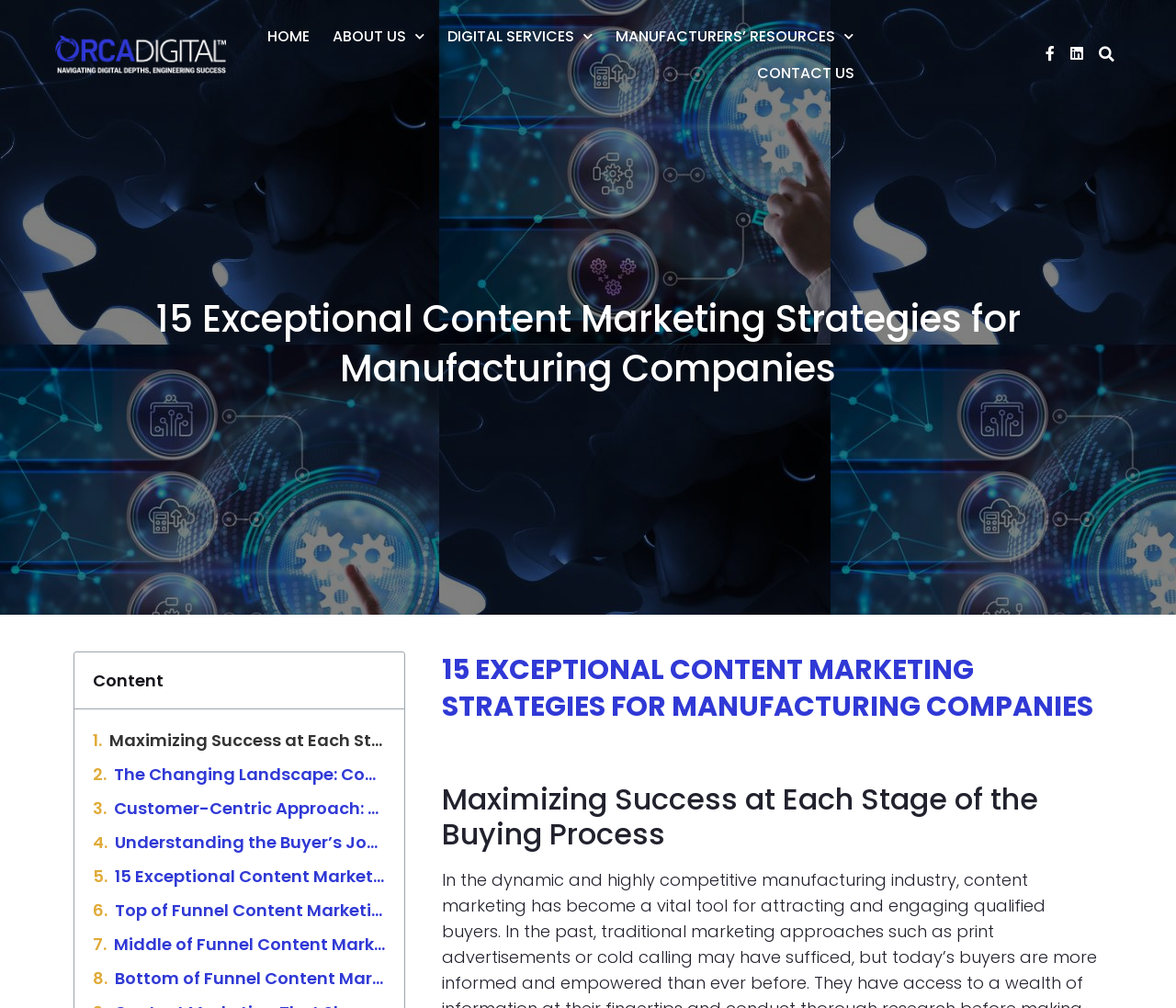Determine the bounding box of the UI component based on this description: "15 Exceptional Content Marketing Strategies". The bounding box coordinates should be four float values between 0 and 1, i.e., [left, top, right, bottom].

[0.098, 0.857, 0.328, 0.883]